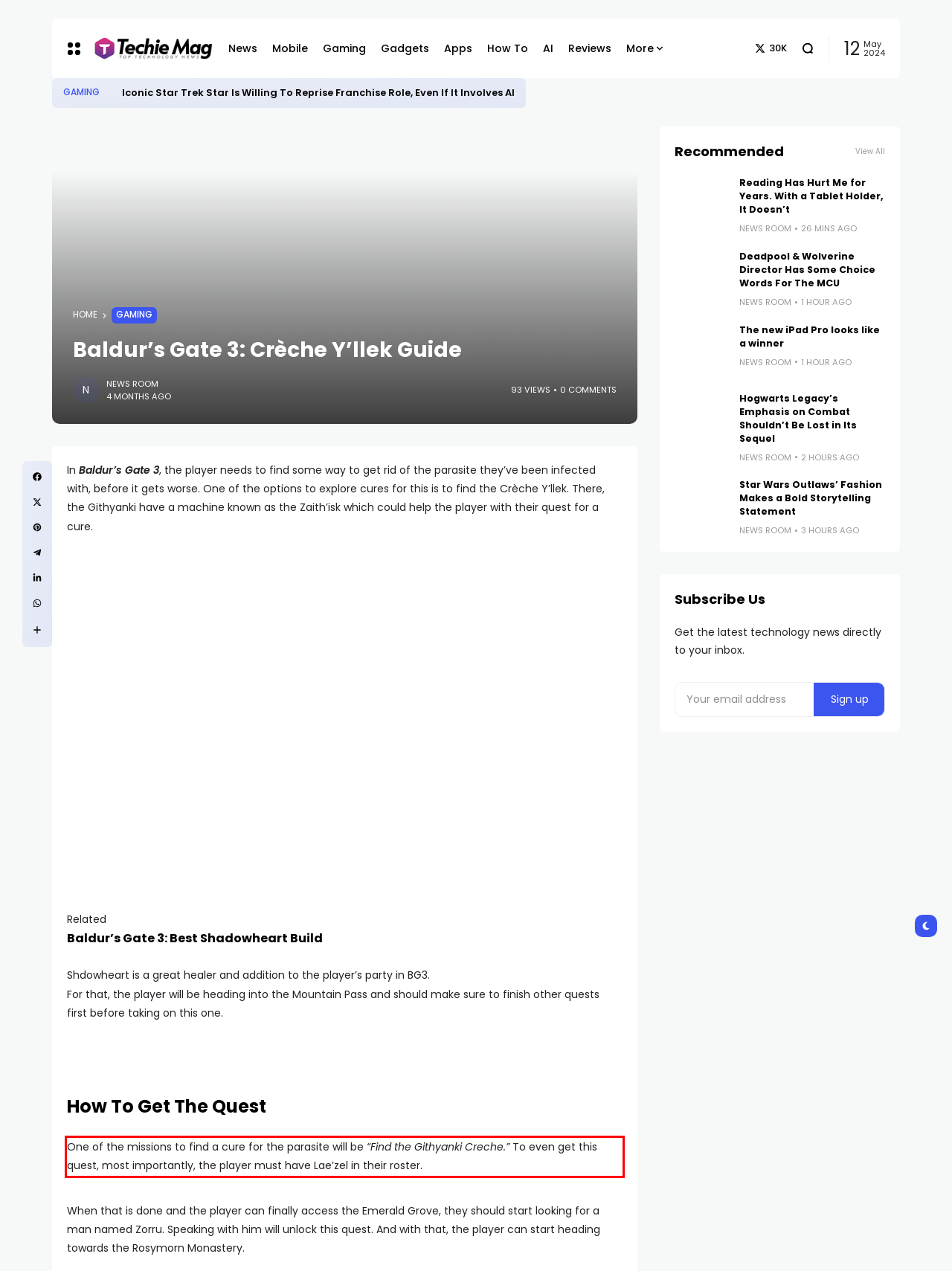Using the provided screenshot, read and generate the text content within the red-bordered area.

One of the missions to find a cure for the parasite will be “Find the Githyanki Creche.” To even get this quest, most importantly, the player must have Lae’zel in their roster.